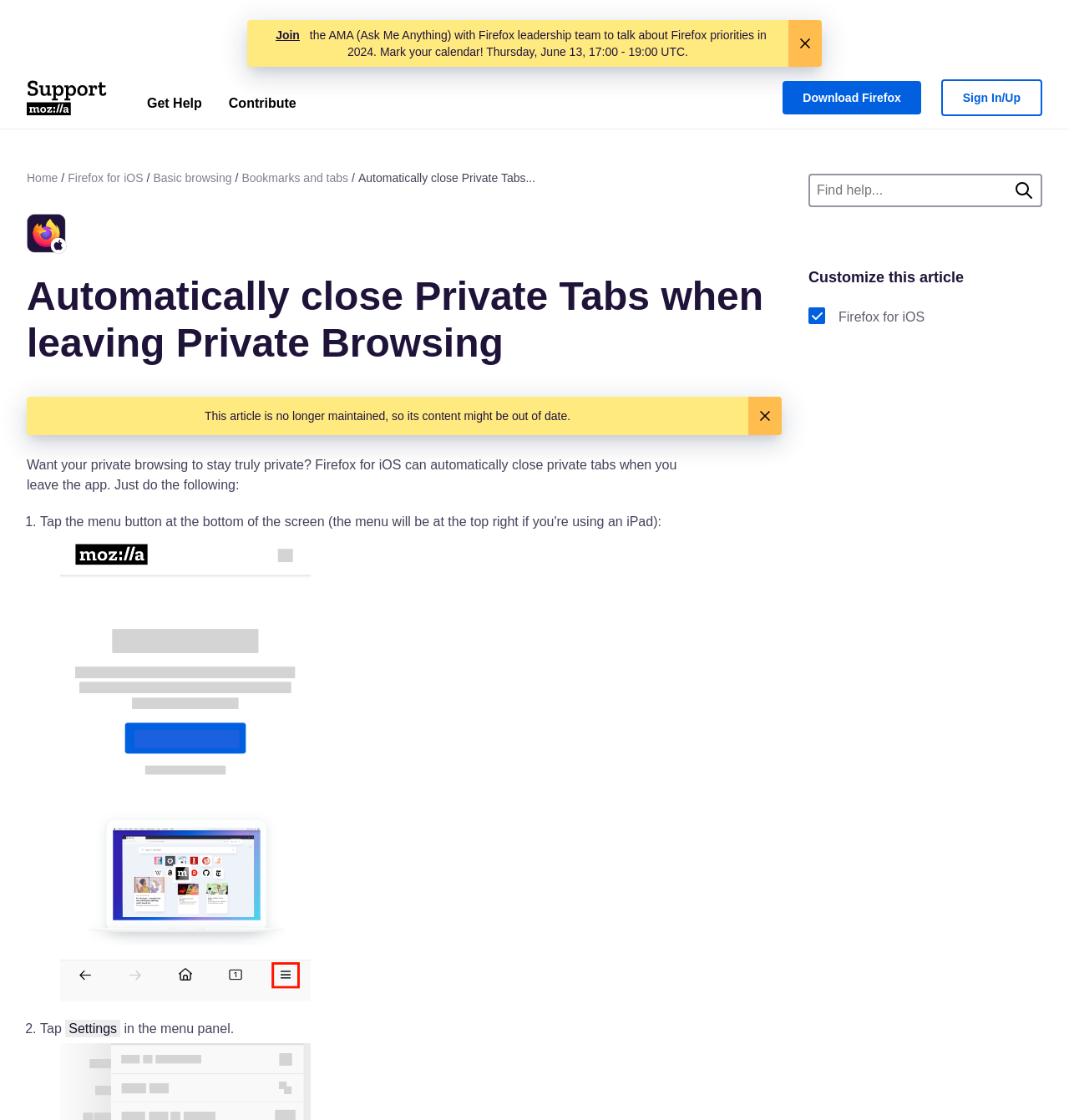Locate the bounding box coordinates of the area to click to fulfill this instruction: "Click Get Help". The bounding box should be presented as four float numbers between 0 and 1, in the order [left, top, right, bottom].

[0.125, 0.078, 0.201, 0.115]